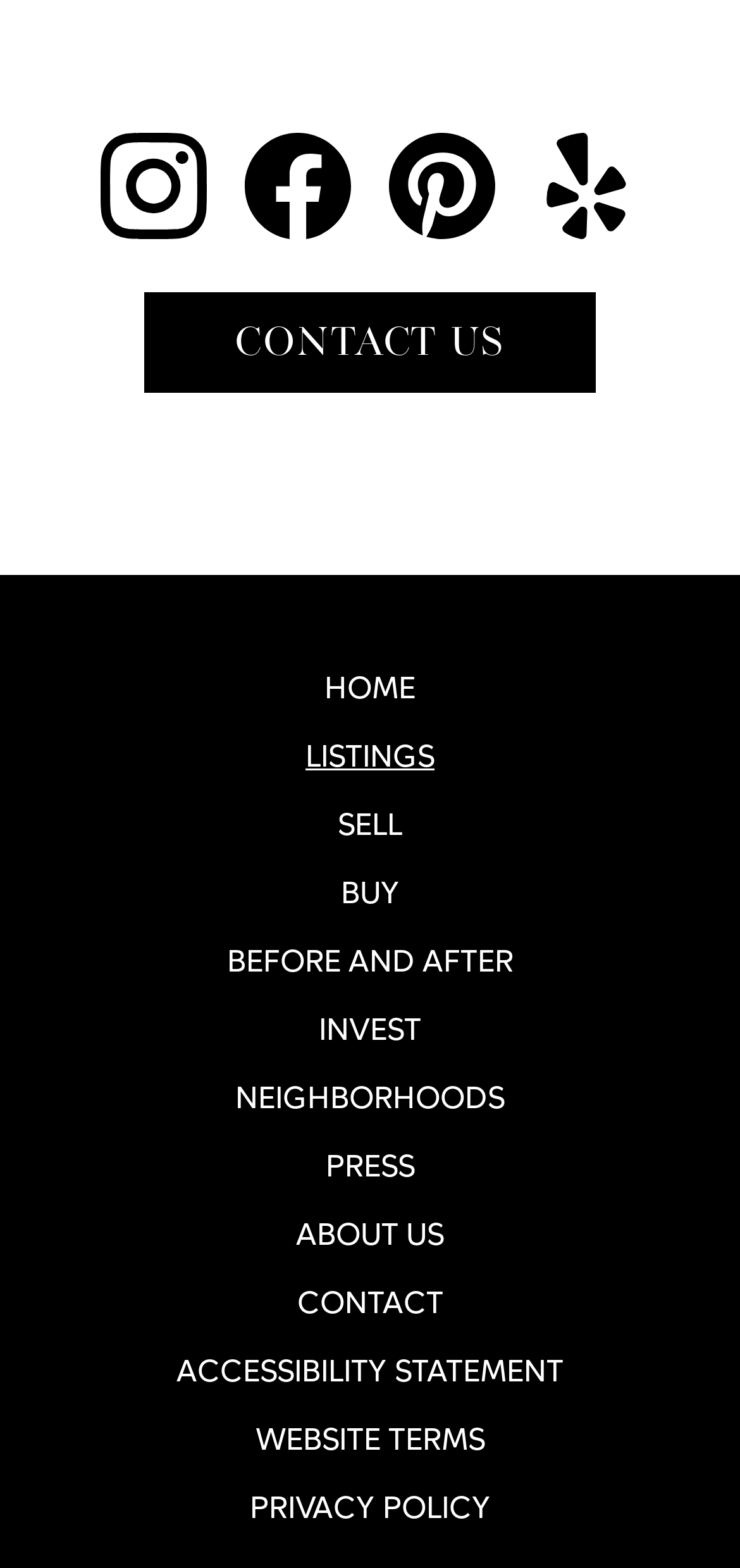Determine the bounding box coordinates of the section I need to click to execute the following instruction: "Check accessibility statement". Provide the coordinates as four float numbers between 0 and 1, i.e., [left, top, right, bottom].

[0.041, 0.86, 0.959, 0.889]